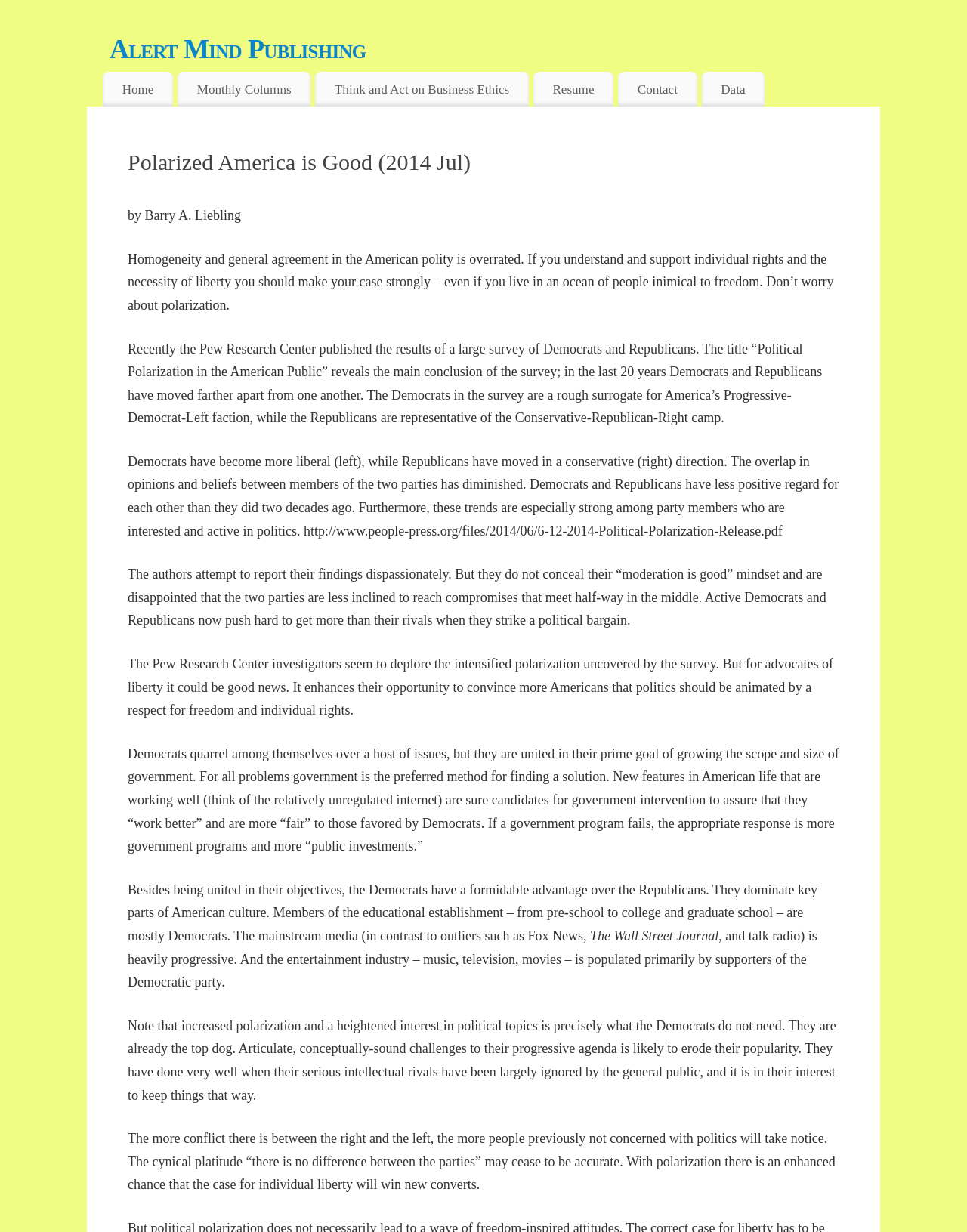Use a single word or phrase to answer the question:
What is the name of the publishing company?

Alert Mind Publishing